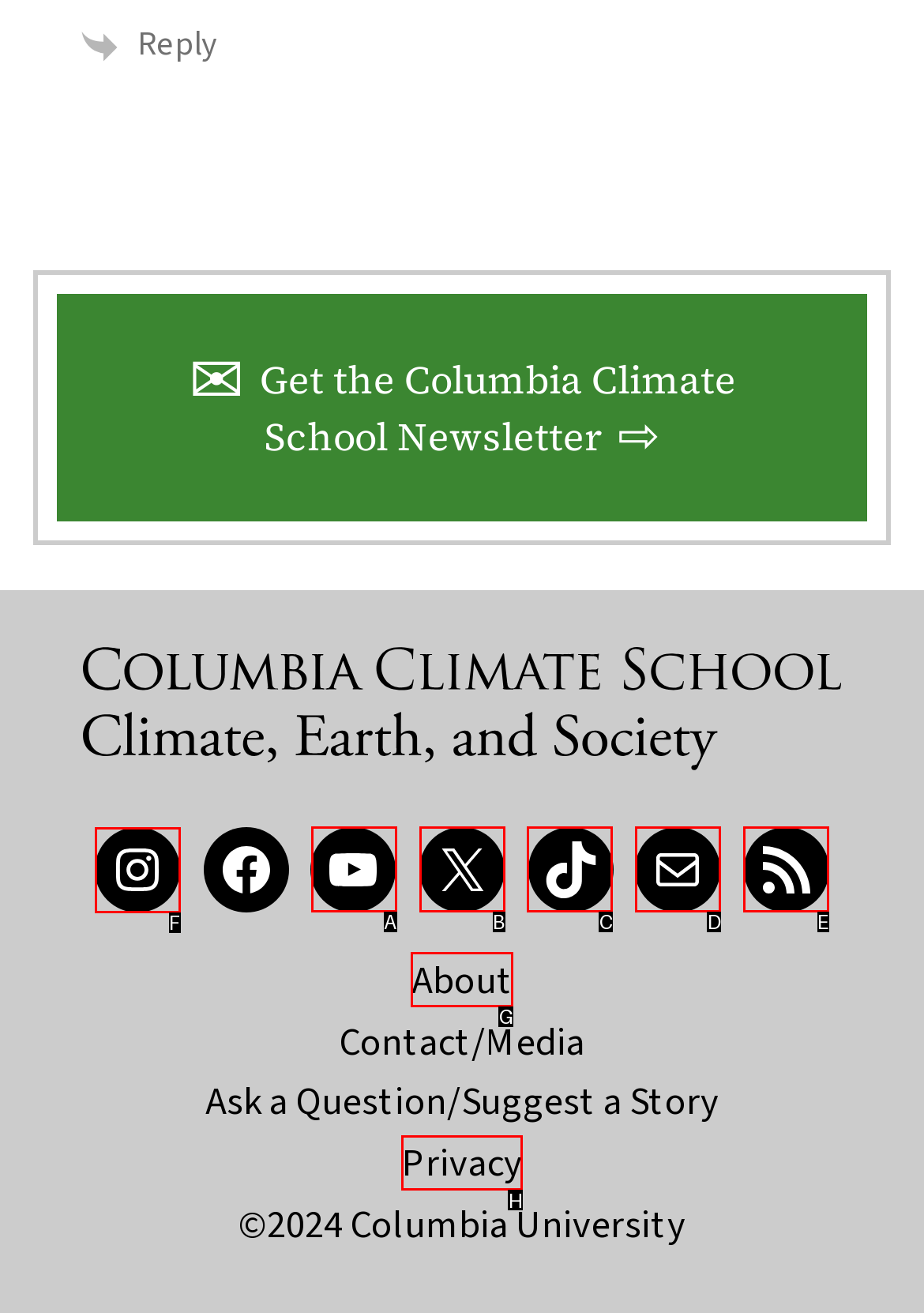Indicate which UI element needs to be clicked to fulfill the task: Follow on Instagram
Answer with the letter of the chosen option from the available choices directly.

F